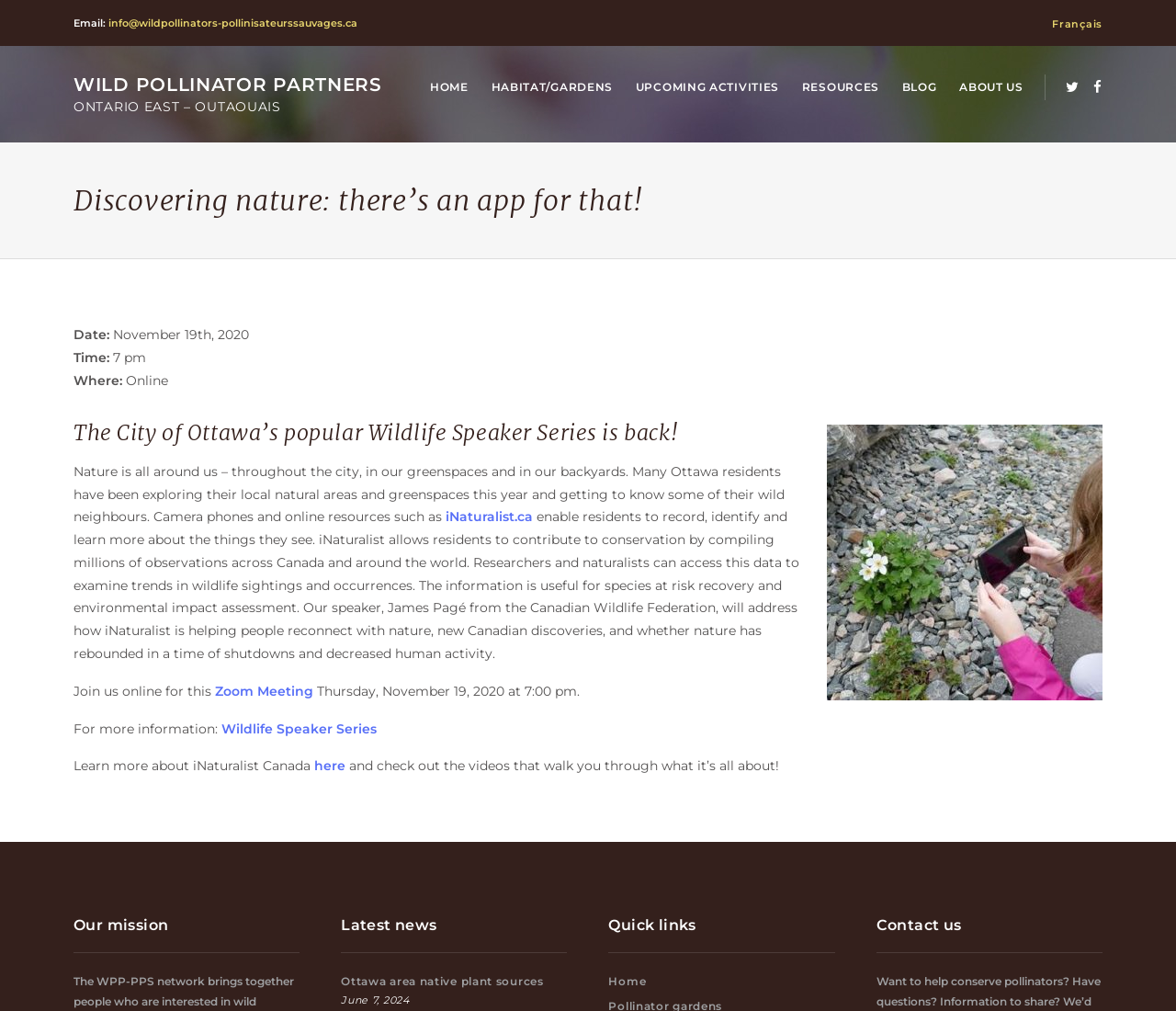Determine the main headline from the webpage and extract its text.

Discovering nature: there’s an app for that!